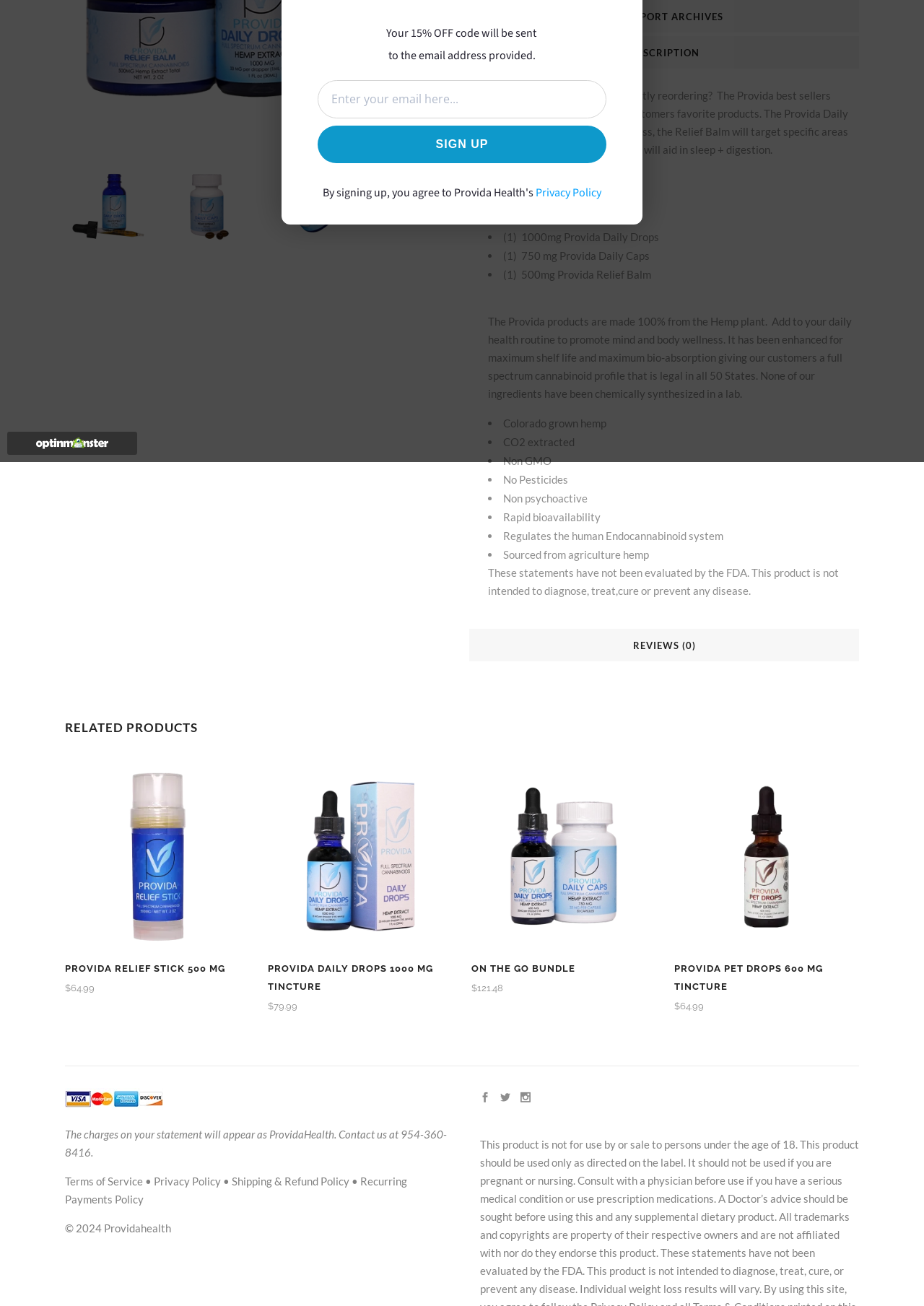Predict the bounding box of the UI element that fits this description: "Accessibility".

None